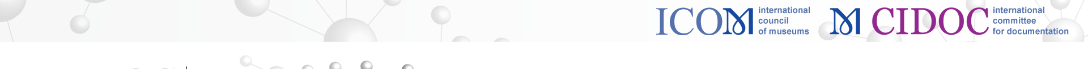Describe the image in great detail, covering all key points.

The image features a refined and professional design representing the ICOM (International Council of Museums) and CIDOC (International Committee for Documentation). The logo displays the acronym "ICOM" in elegant blue lettering alongside "CIDOC" in a bold purple font, both accompanied by their corresponding full titles. The backdrop consists of a subtle pattern of interconnected nodes and lines, symbolizing collaboration and information exchange, reflecting the organizations' commitment to advancing museum documentation standards and practices. This visual representation underscores the synergy between the two entities in promoting best practices in cultural heritage documentation.